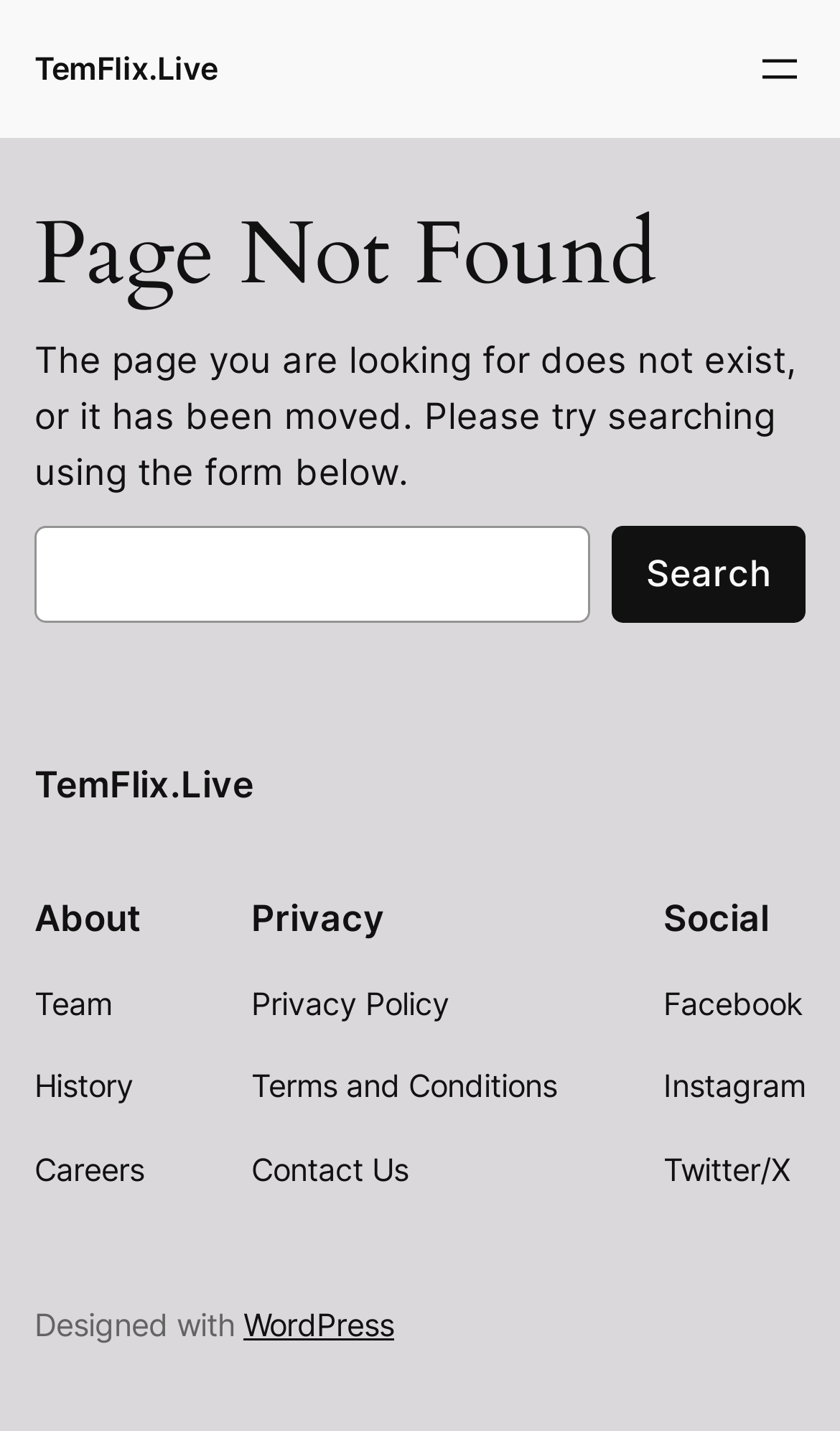Analyze the image and give a detailed response to the question:
How many navigation sections are there?

There are three navigation sections on the webpage, which are 'About', 'Privacy', and 'Social Media'. Each section has a heading and links to related pages.